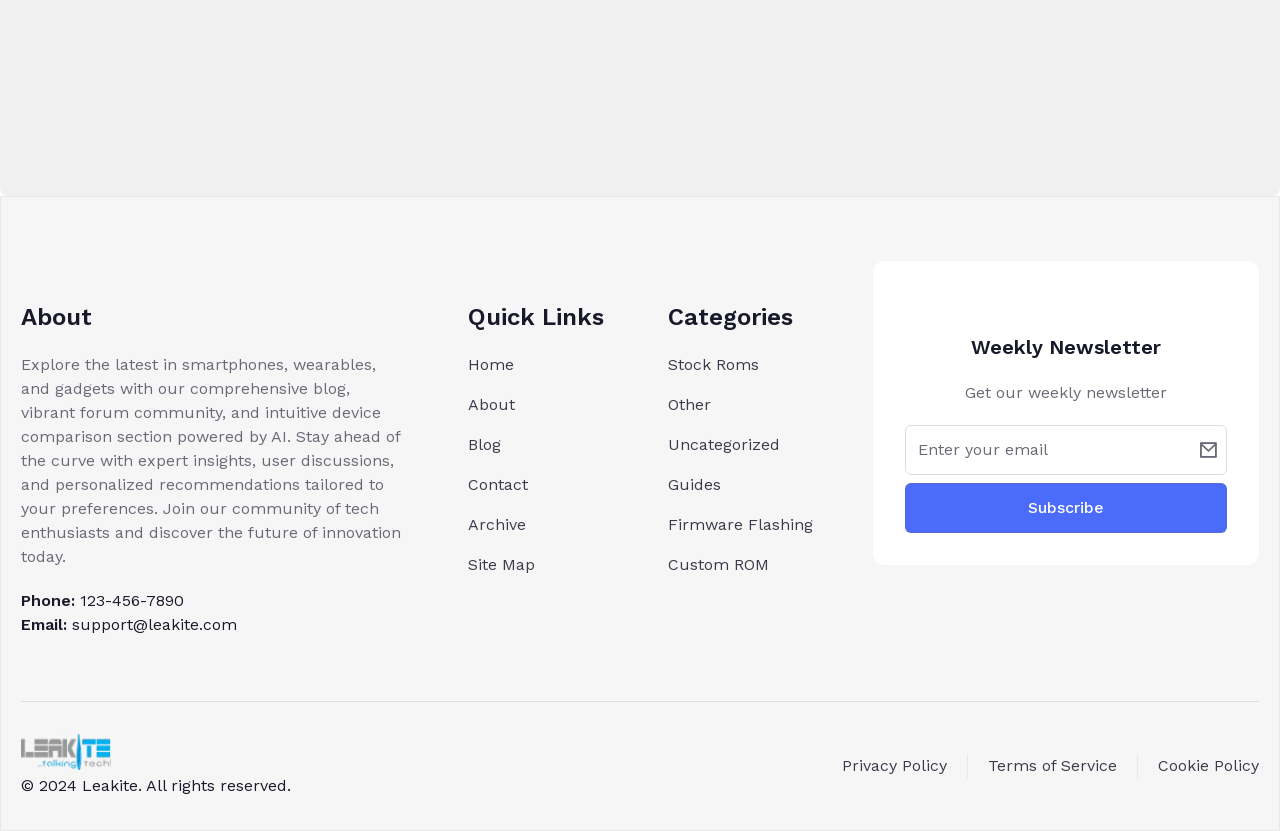How can users contact the website's support team?
From the details in the image, provide a complete and detailed answer to the question.

Users can contact the website's support team by phone using the number 123-456-7890 or by email using the address support@leakite.com, both of which are listed in the 'About' section.